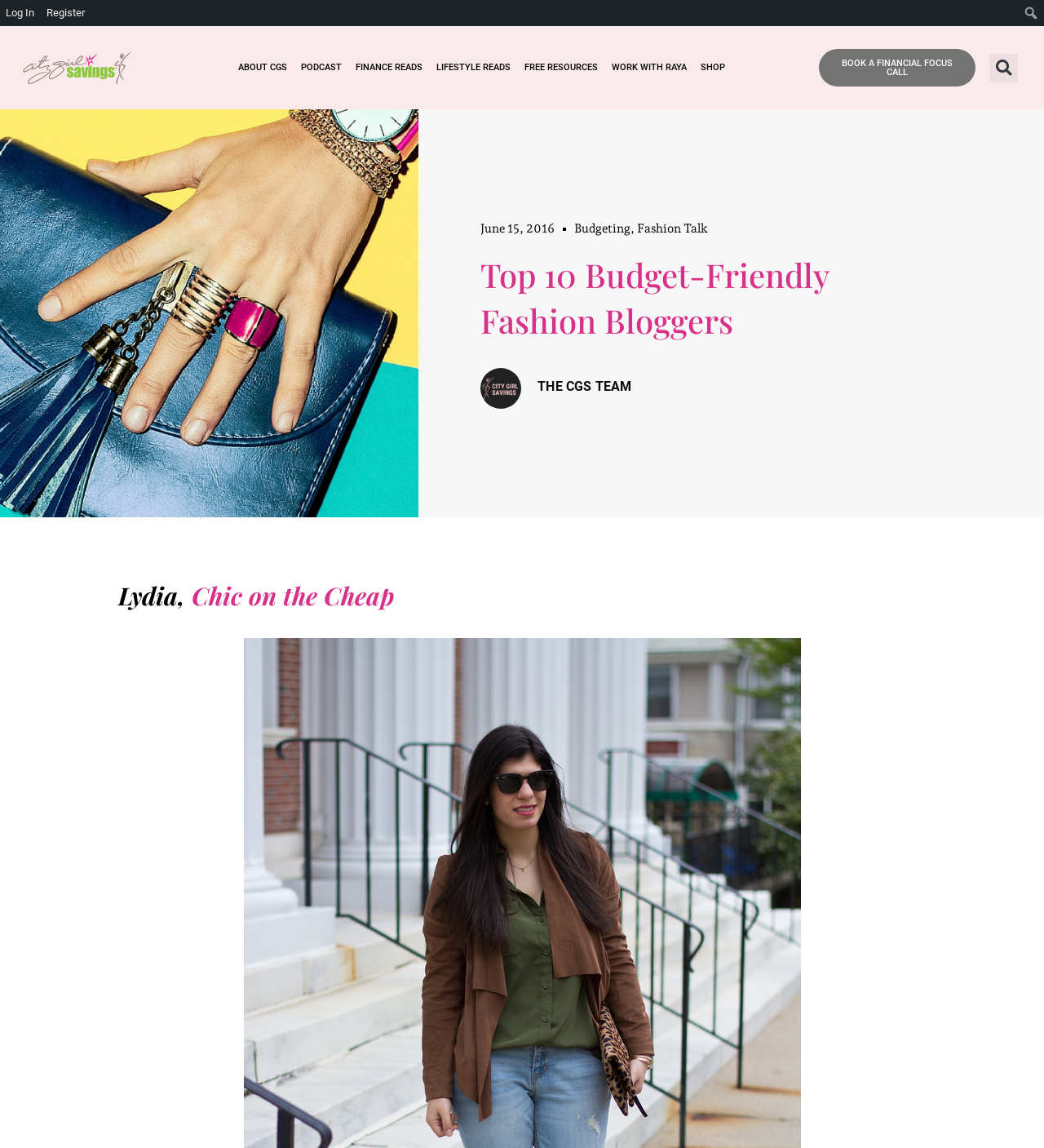Determine the bounding box coordinates of the element's region needed to click to follow the instruction: "Read about the CGS team". Provide these coordinates as four float numbers between 0 and 1, formatted as [left, top, right, bottom].

[0.515, 0.33, 0.82, 0.344]